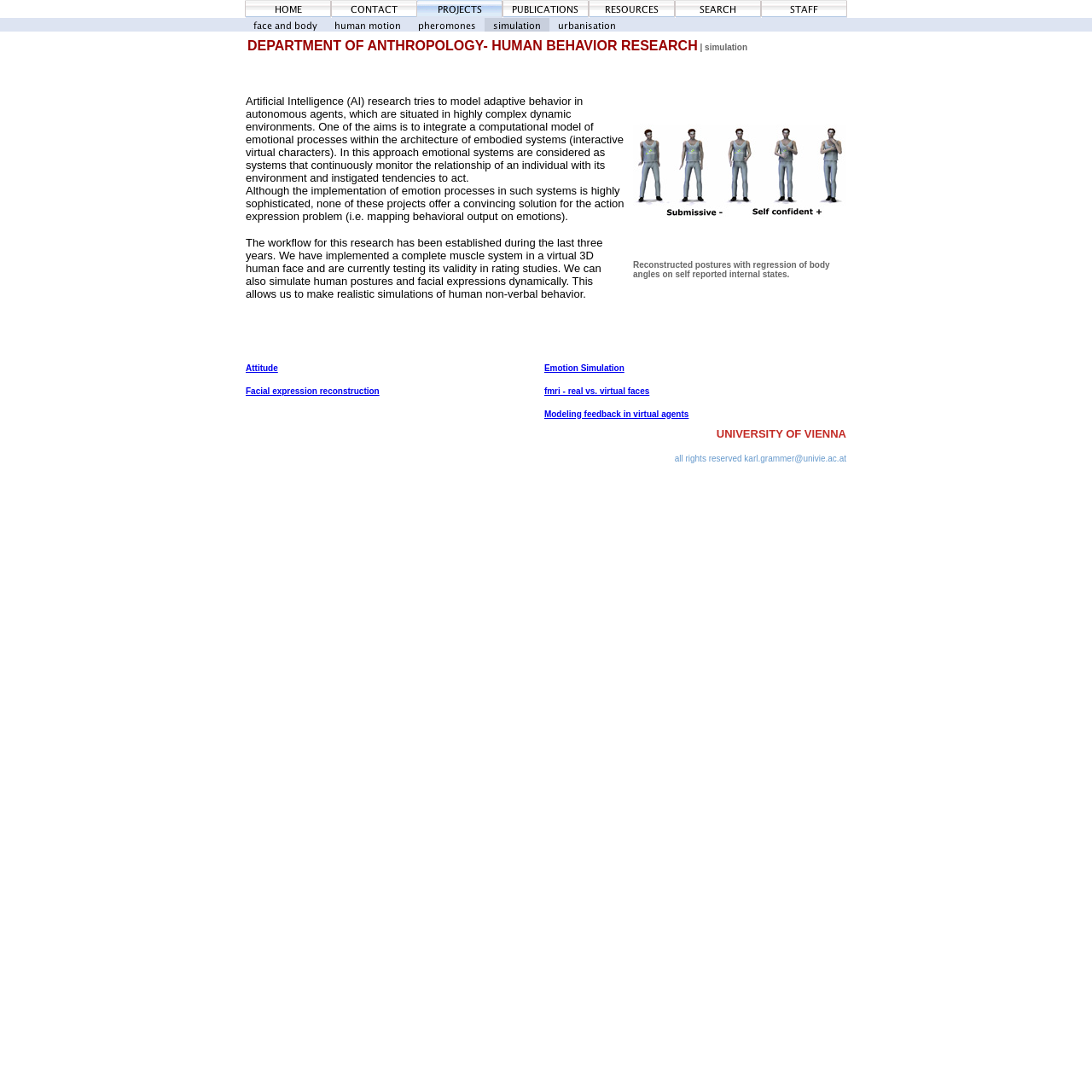Please provide the bounding box coordinates in the format (top-left x, top-left y, bottom-right x, bottom-right y). Remember, all values are floating point numbers between 0 and 1. What is the bounding box coordinate of the region described as: Emotion Simulation

[0.498, 0.33, 0.572, 0.342]